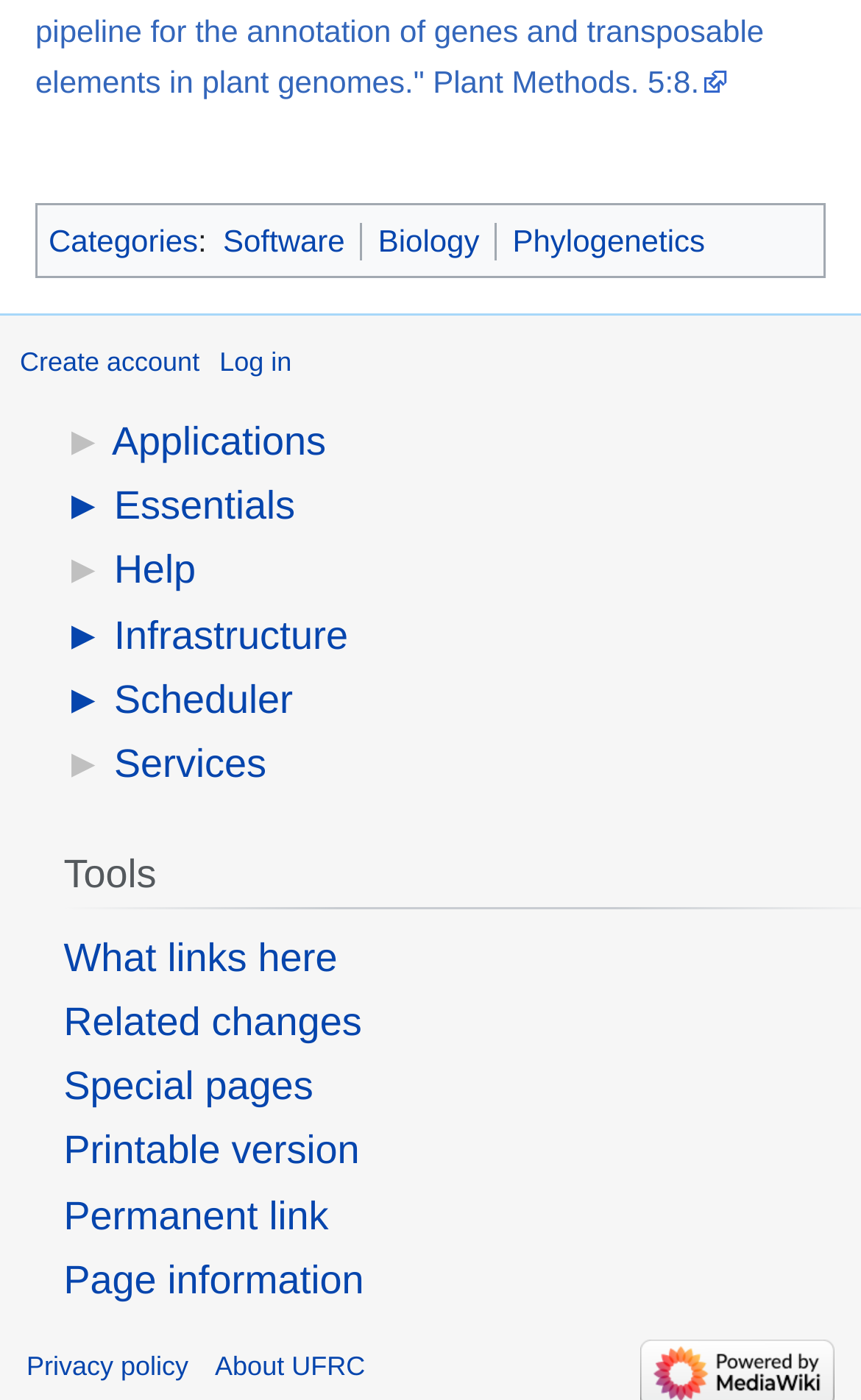Please determine the bounding box coordinates for the UI element described as: "About UFRC".

[0.25, 0.963, 0.424, 0.985]